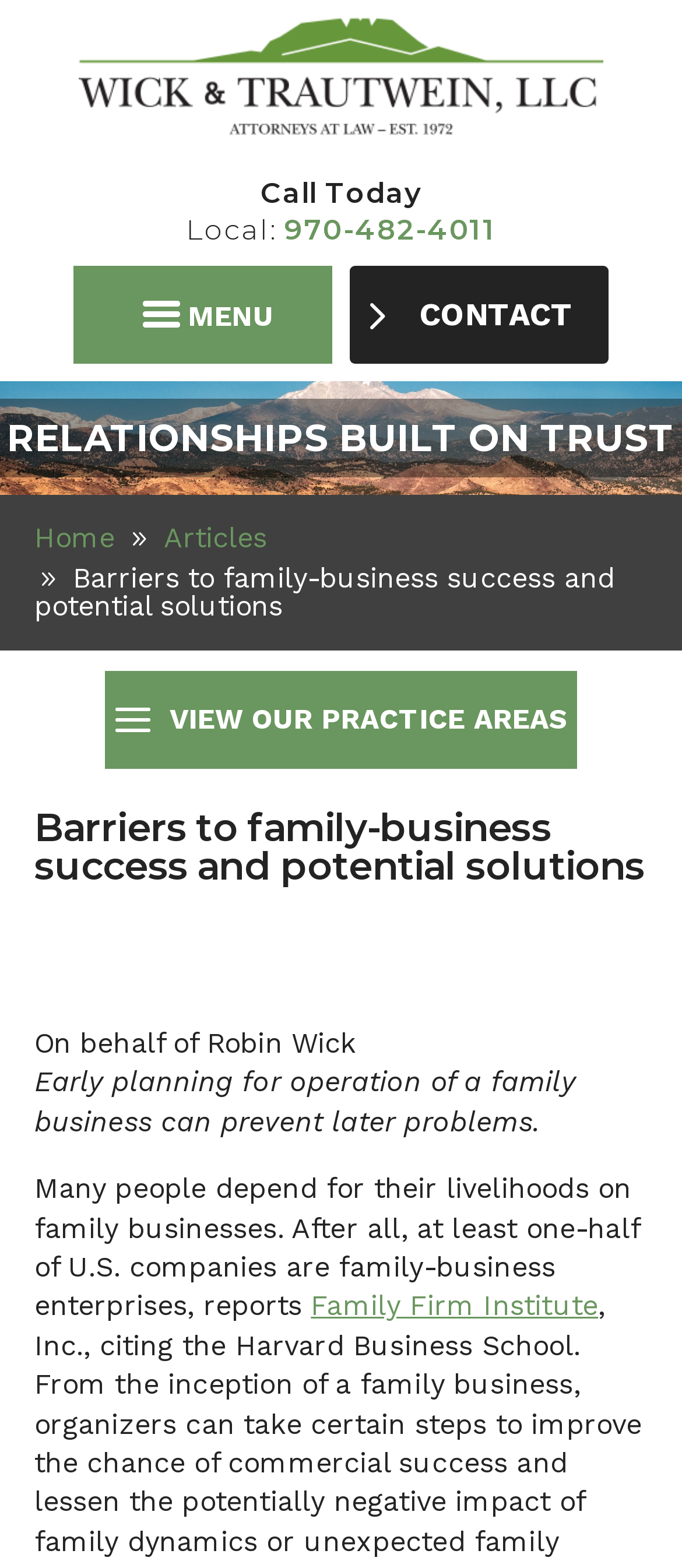Utilize the details in the image to thoroughly answer the following question: Who is the author of the article?

I found the author's name by reading the text 'On behalf of Robin Wick' which indicates that Robin Wick is the author of the article.